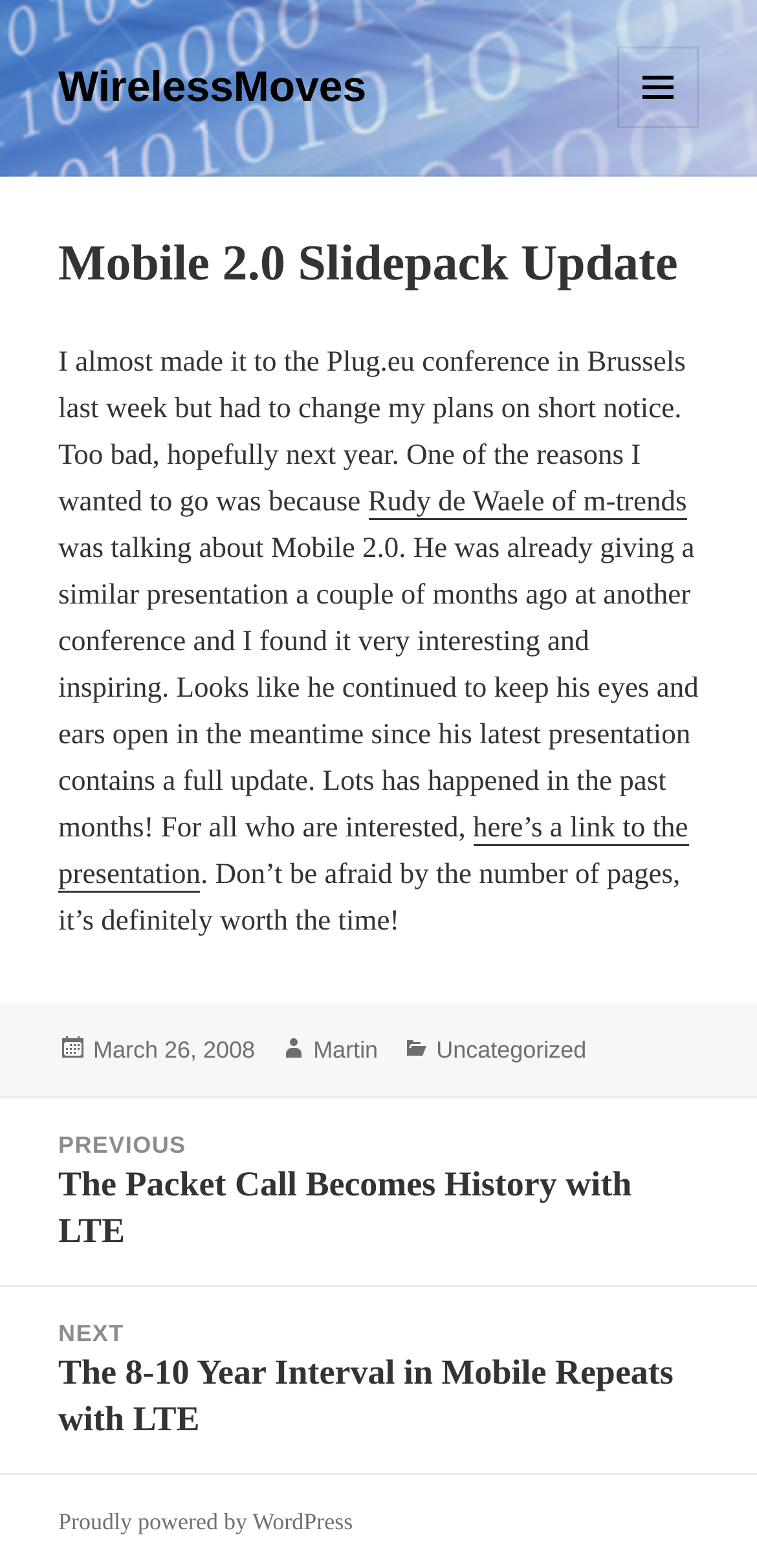What is the title of the previous post?
Based on the image, answer the question in a detailed manner.

I found the title of the previous post by looking at the navigation section of the webpage, which shows a link to the previous post, titled 'The Packet Call Becomes History with LTE'.